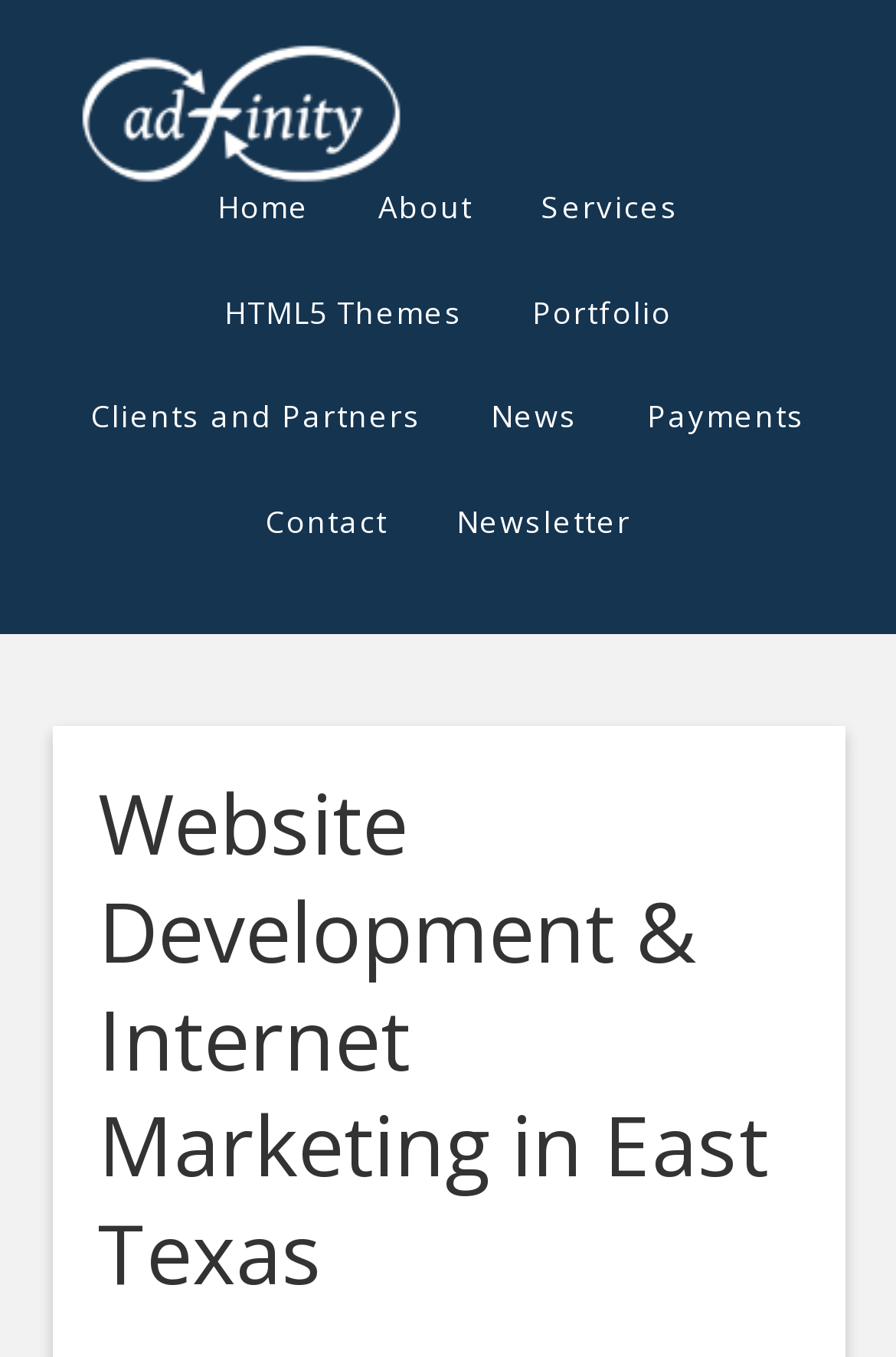Determine the bounding box coordinates of the element that should be clicked to execute the following command: "view services".

[0.571, 0.115, 0.791, 0.192]